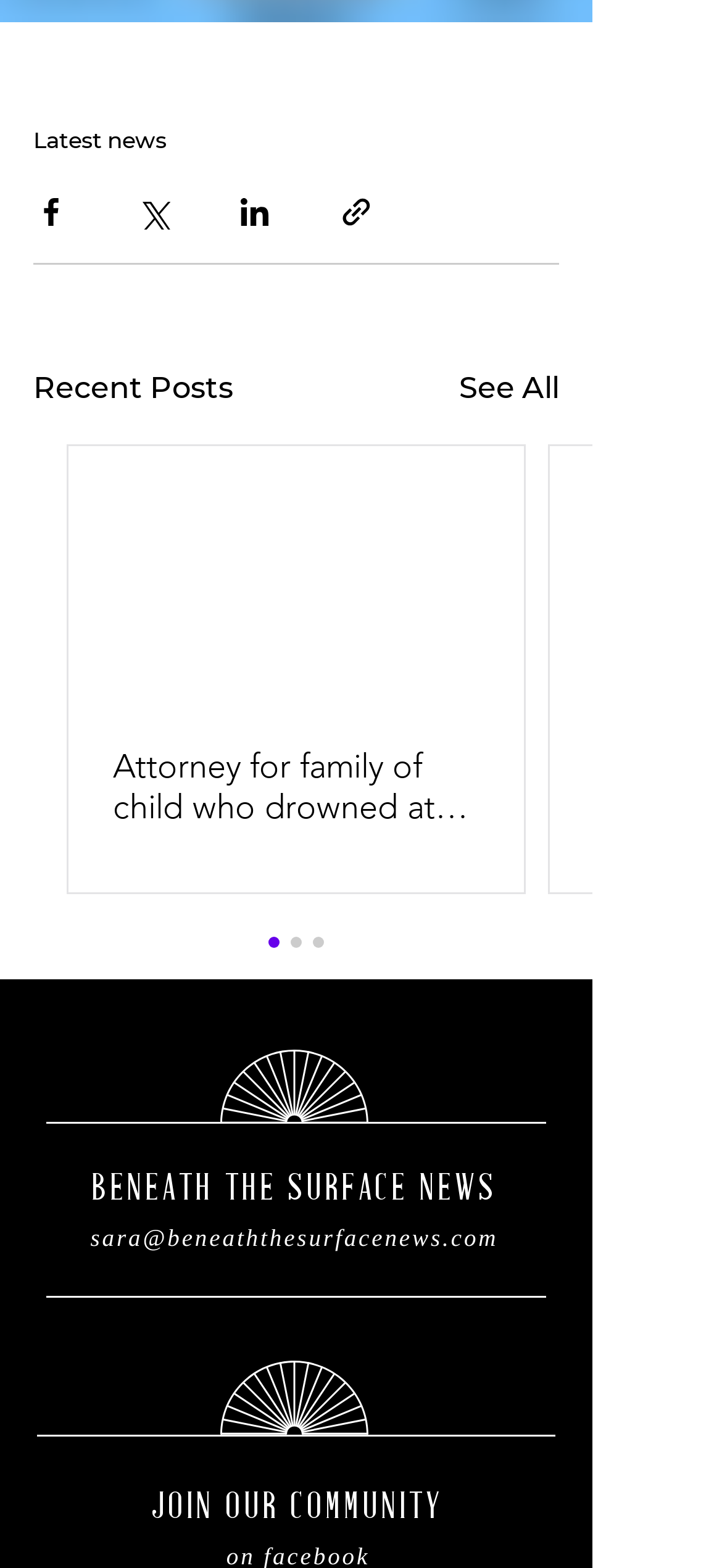What is the name of the news website?
Please analyze the image and answer the question with as much detail as possible.

I determined the answer by looking at the StaticText element with the text 'BENEATH THE SURFACE NEWS' at coordinates [0.127, 0.747, 0.688, 0.771]. This text is likely to be the title or name of the news website.